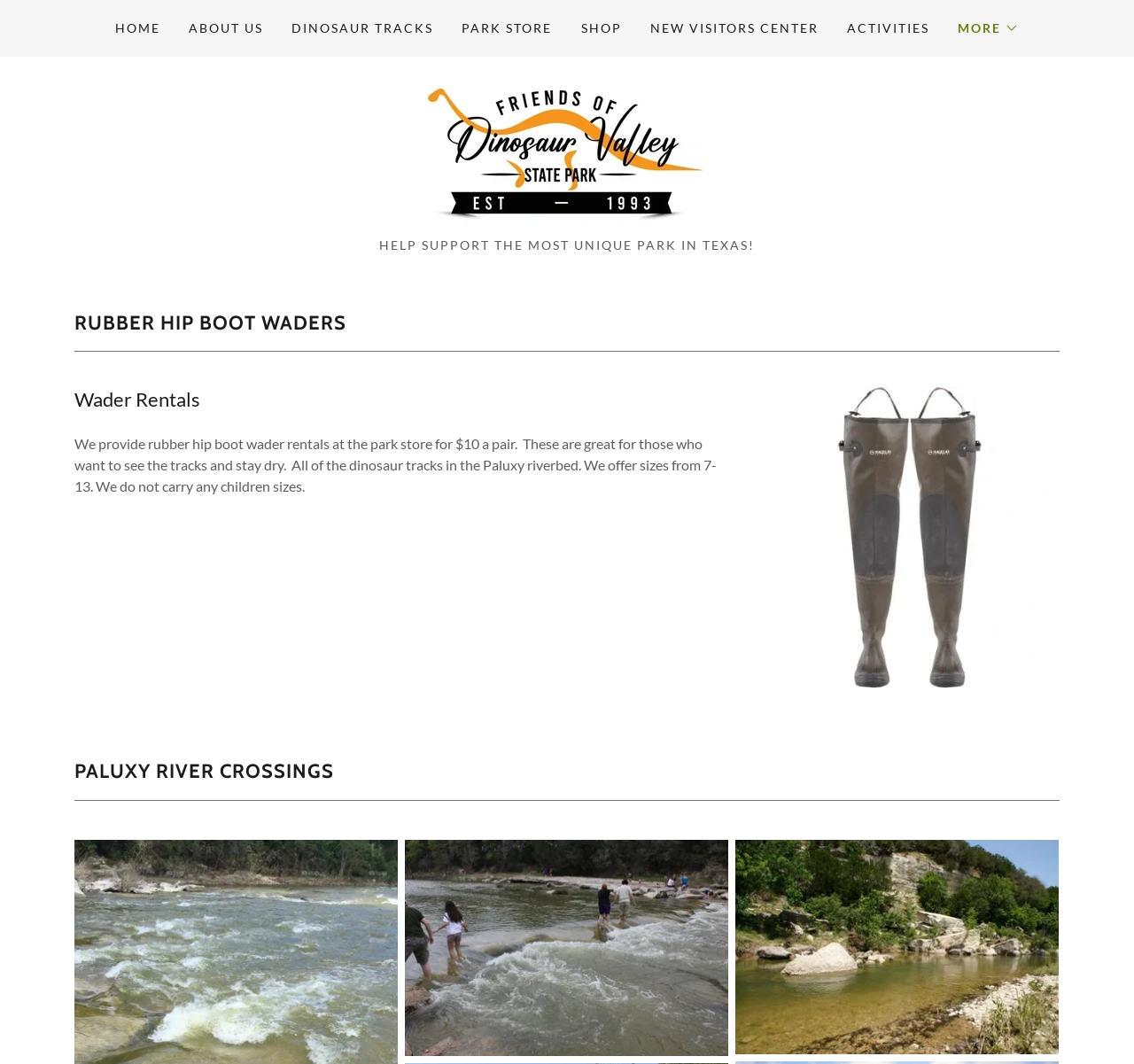Find the bounding box coordinates of the clickable area required to complete the following action: "Click on the SHOP link".

[0.507, 0.012, 0.553, 0.042]